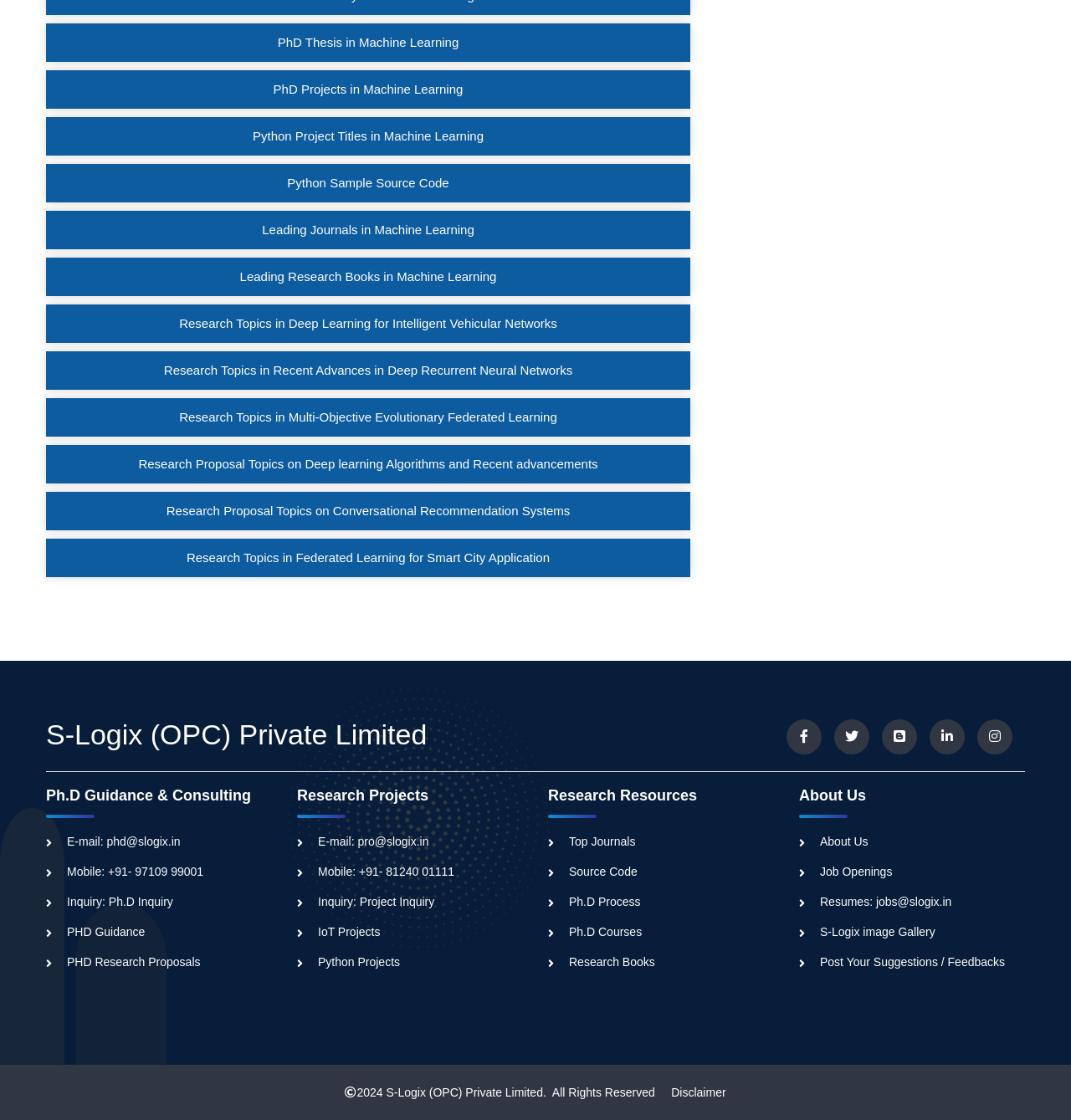Please find the bounding box coordinates of the element's region to be clicked to carry out this instruction: "Explore IoT Projects".

[0.277, 0.826, 0.355, 0.838]